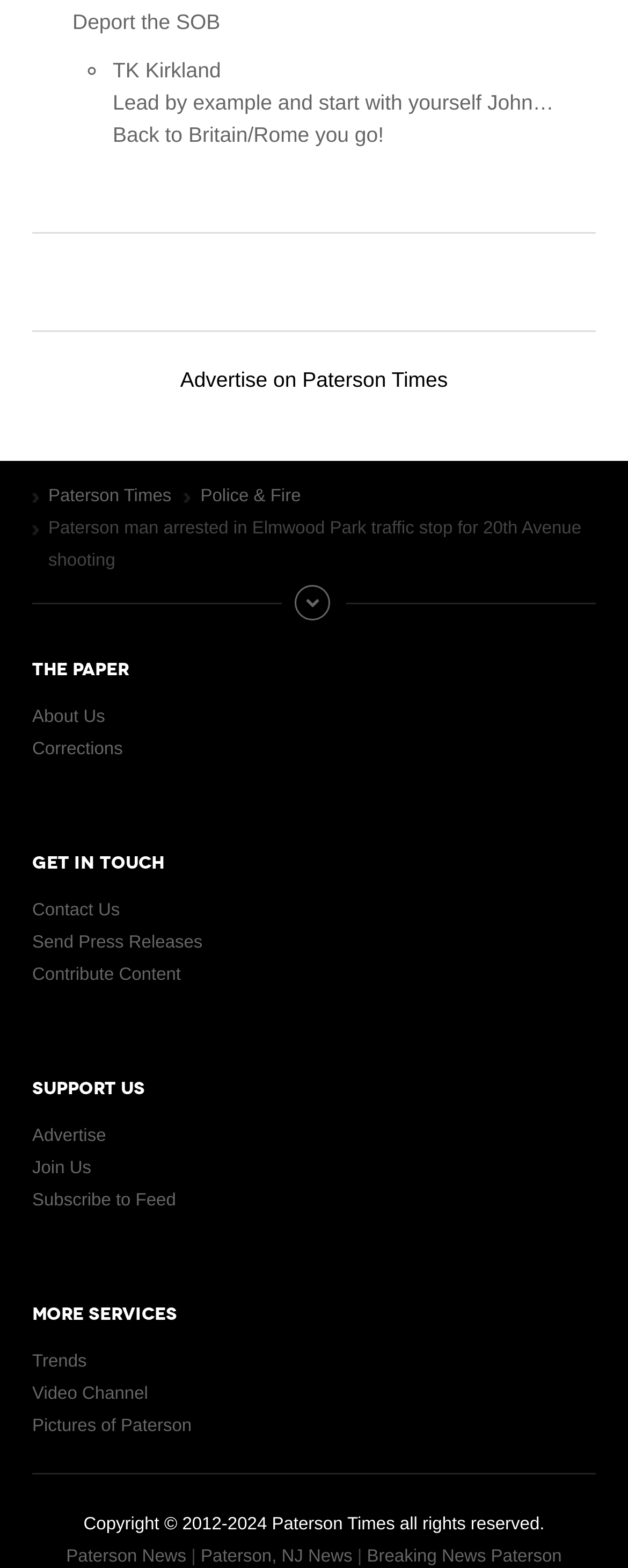Determine the bounding box coordinates of the clickable region to carry out the instruction: "Visit Paterson Times".

[0.077, 0.311, 0.273, 0.323]